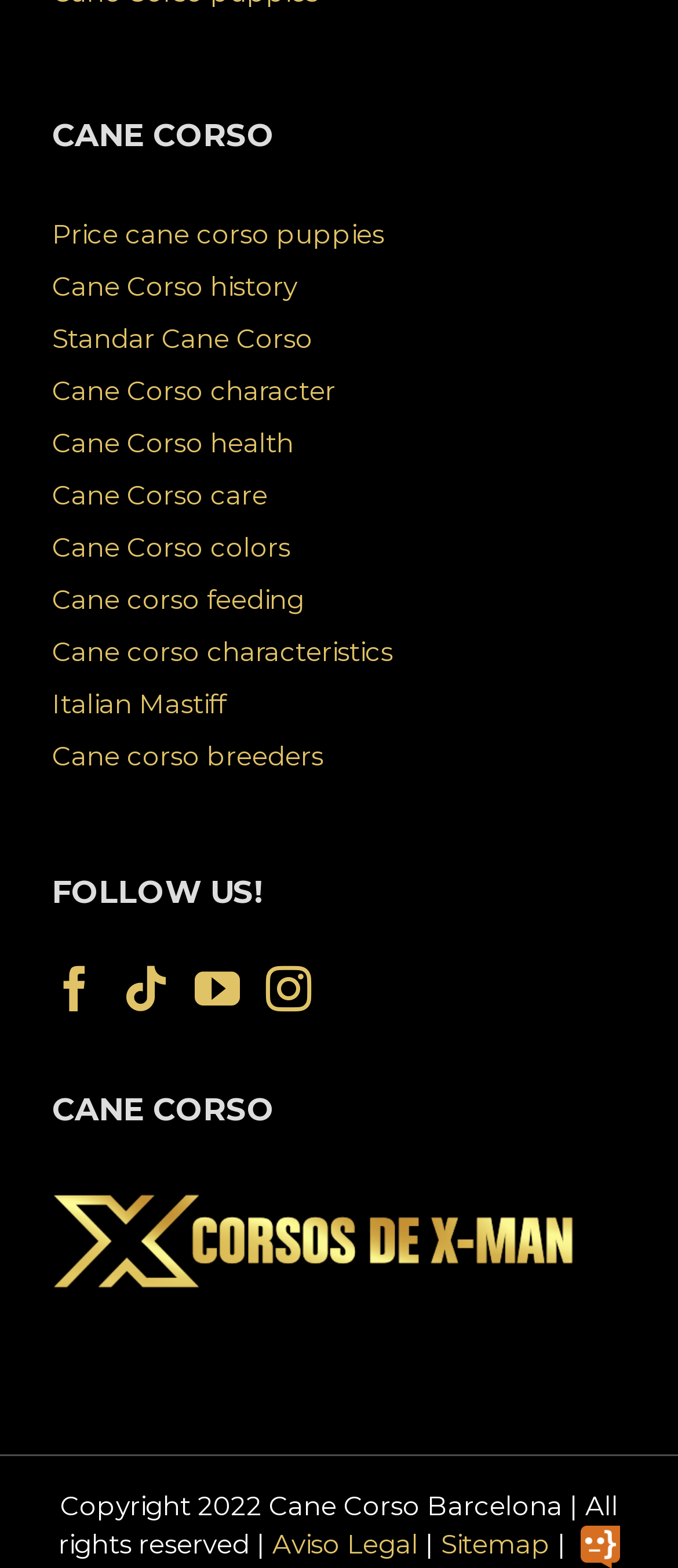Determine the bounding box for the UI element that matches this description: "Cane Corso health".

[0.077, 0.272, 0.433, 0.293]